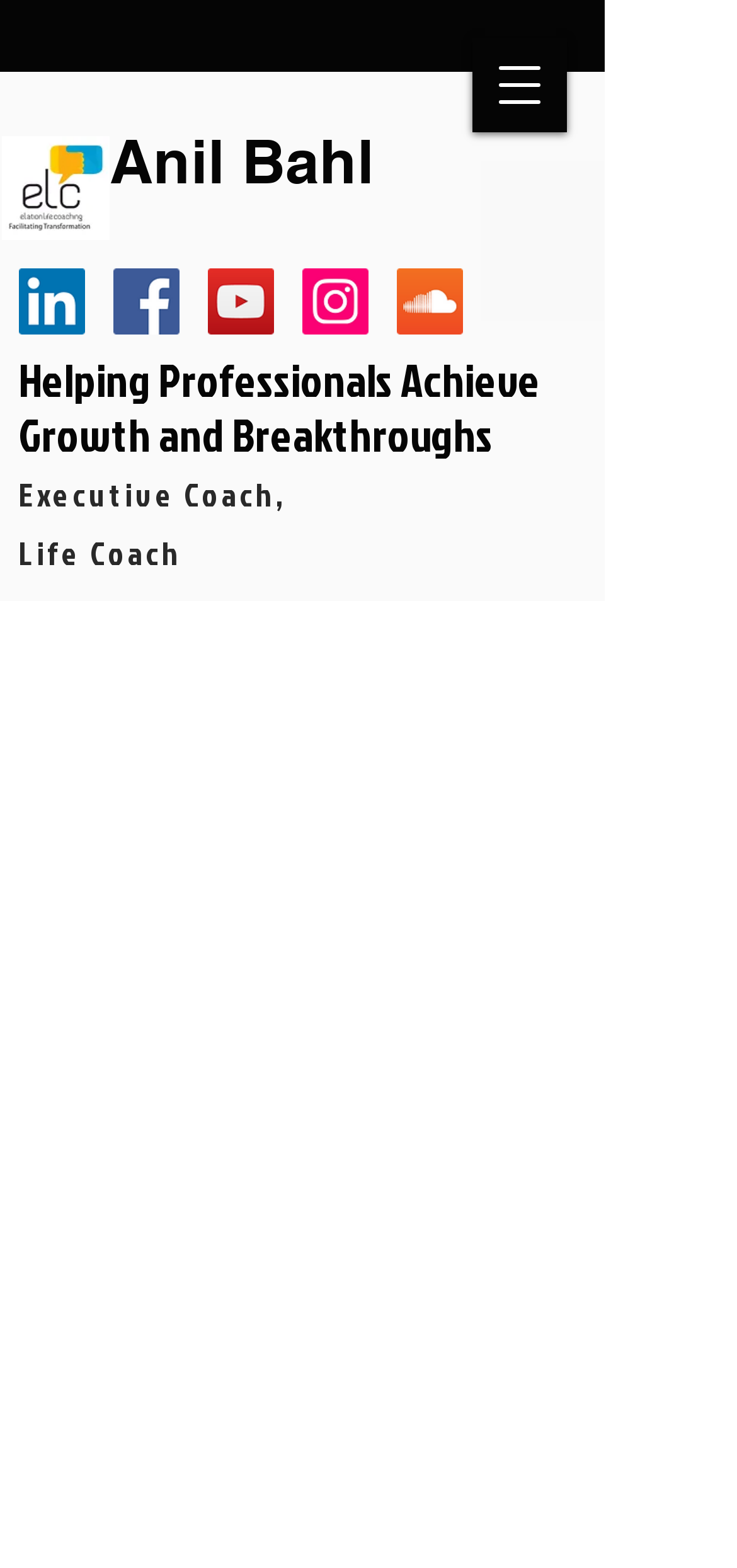Highlight the bounding box coordinates of the region I should click on to meet the following instruction: "Contact us today".

[0.051, 0.667, 0.769, 0.72]